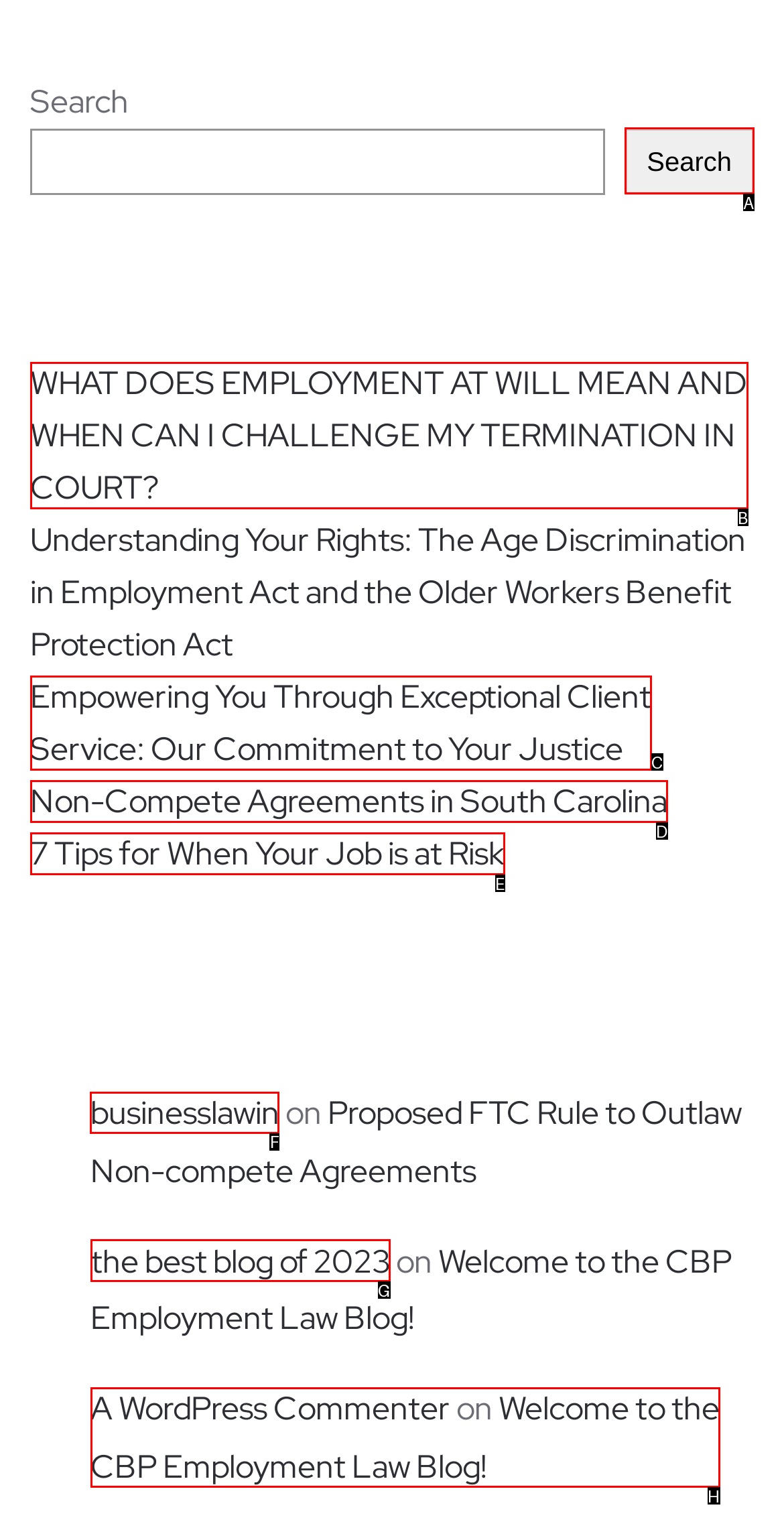Find the option you need to click to complete the following instruction: Click on the link to the business law blog
Answer with the corresponding letter from the choices given directly.

F